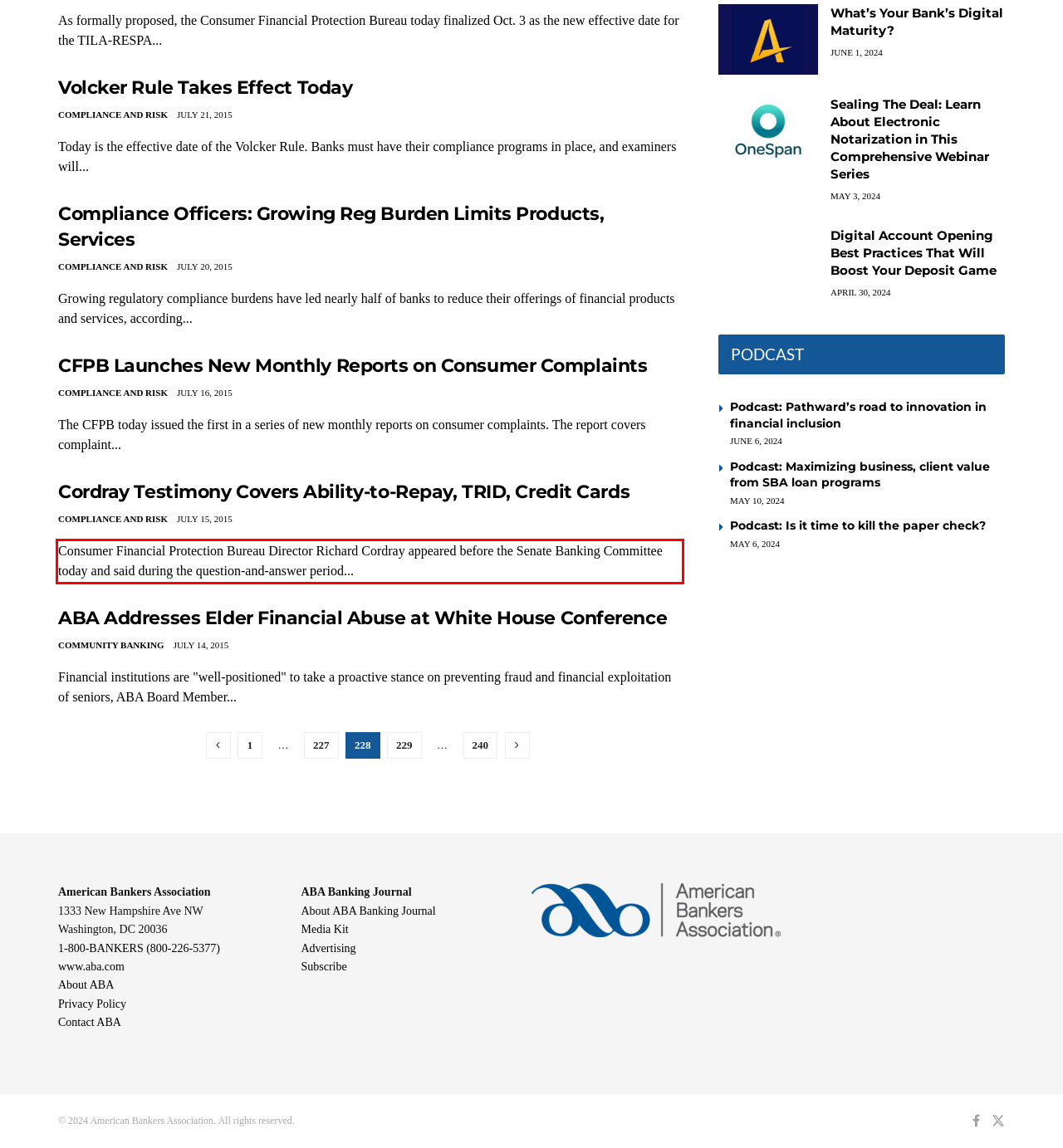Please identify the text within the red rectangular bounding box in the provided webpage screenshot.

Consumer Financial Protection Bureau Director Richard Cordray appeared before the Senate Banking Committee today and said during the question-and-answer period...